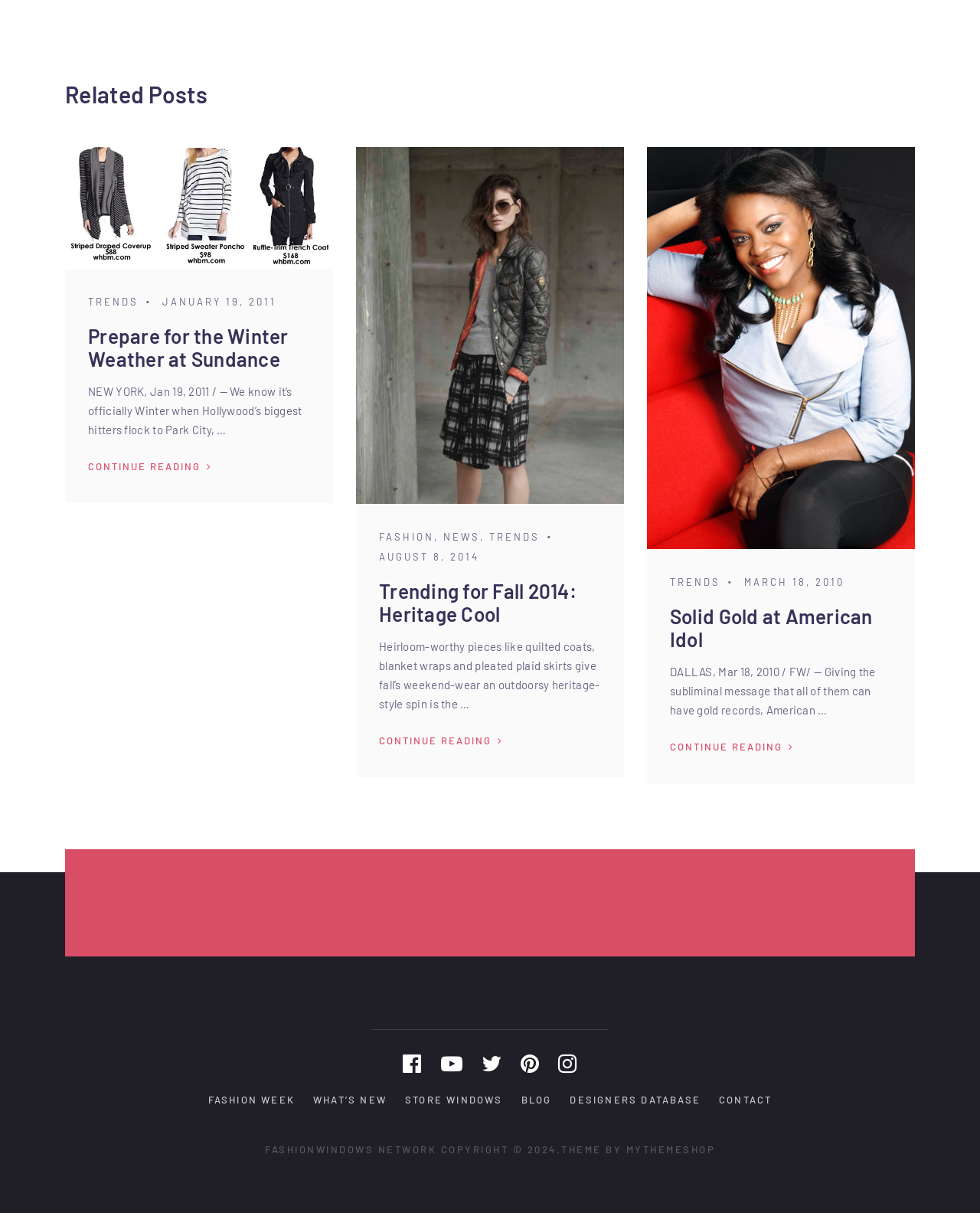Using the webpage screenshot, locate the HTML element that fits the following description and provide its bounding box: "FashionWindows Network".

[0.27, 0.943, 0.445, 0.953]